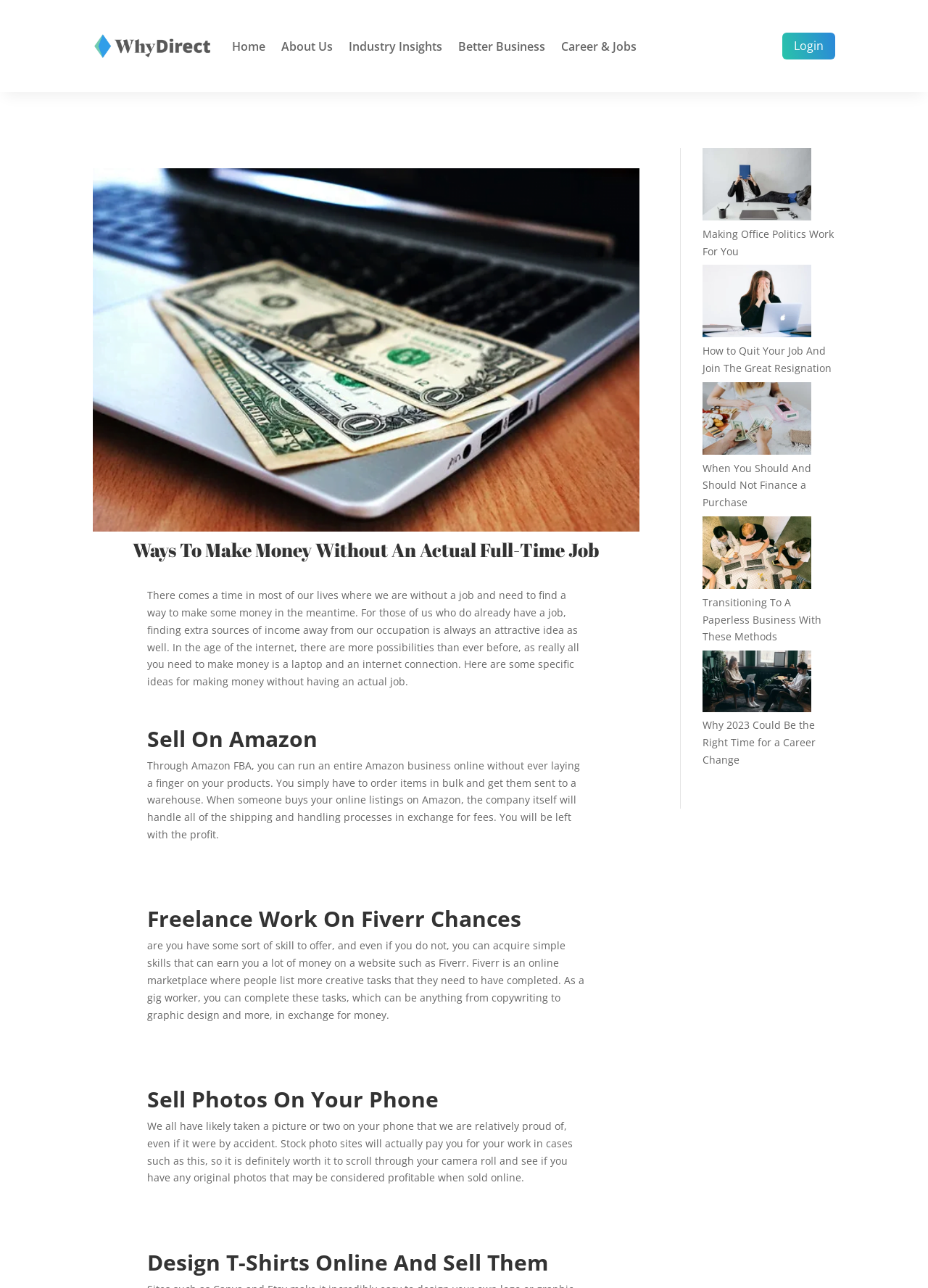Predict the bounding box of the UI element that fits this description: "Login".

[0.843, 0.025, 0.9, 0.046]